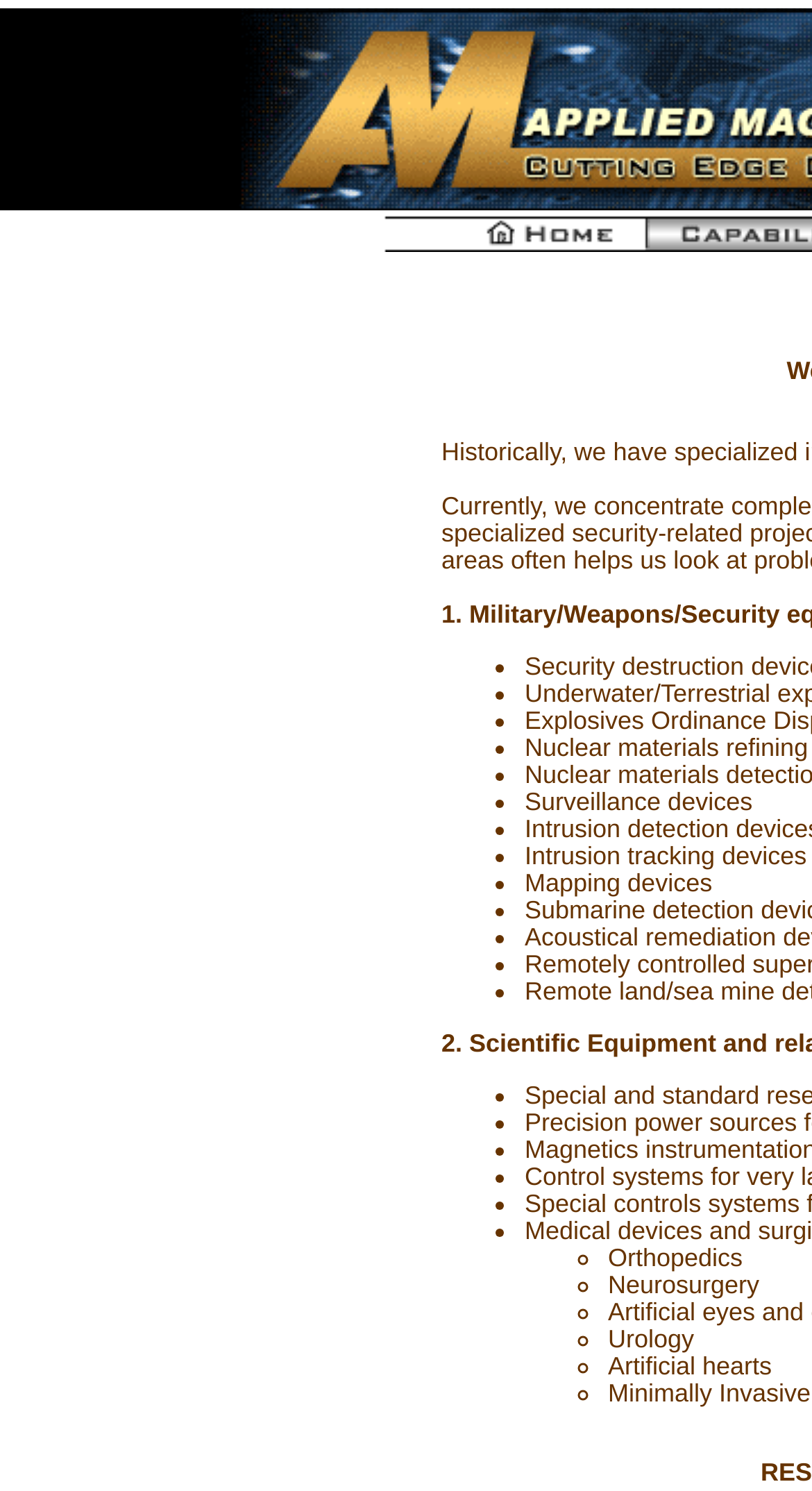From the image, can you give a detailed response to the question below:
How many navigation spacers are present?

Upon analyzing the webpage structure, I found a single 'navigation spacer' element, which is an image with a specific bounding box coordinate. This suggests that there is only one navigation spacer present on the webpage.